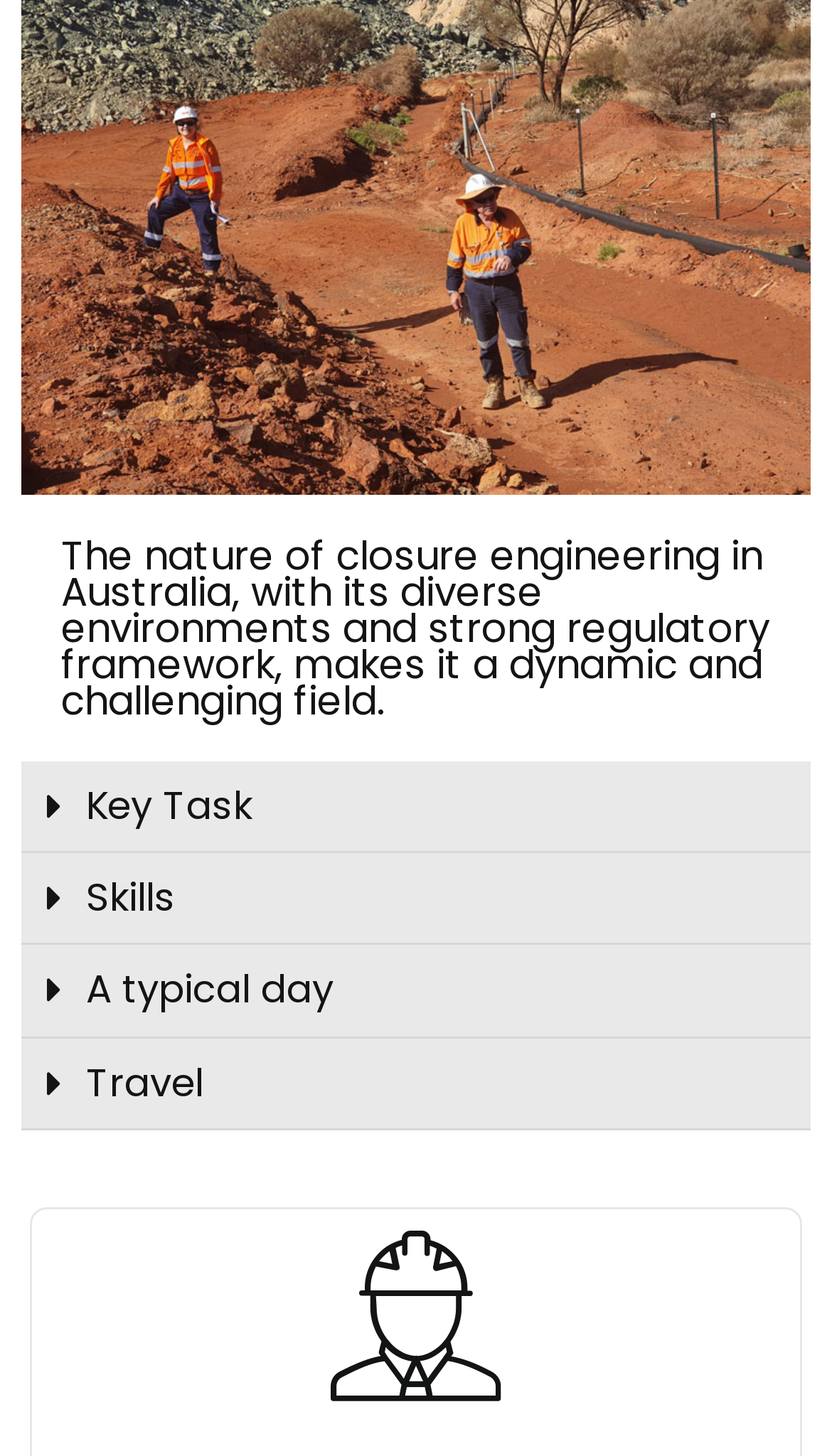Identify the bounding box of the UI element that matches this description: "Key Task".

[0.104, 0.534, 0.304, 0.571]